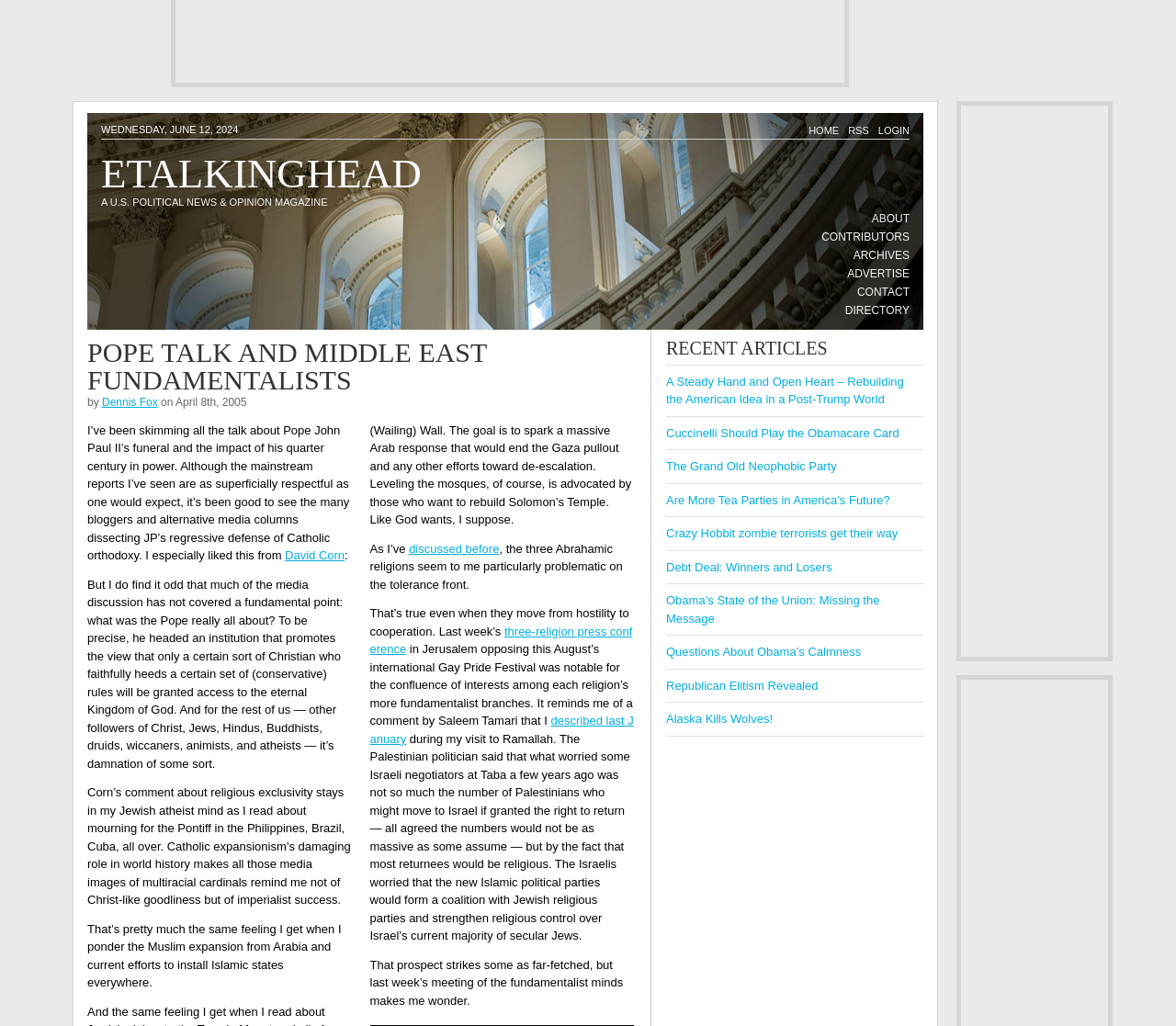Please identify the bounding box coordinates of the area that needs to be clicked to fulfill the following instruction: "Click the 'LOGIN' link."

[0.747, 0.122, 0.773, 0.132]